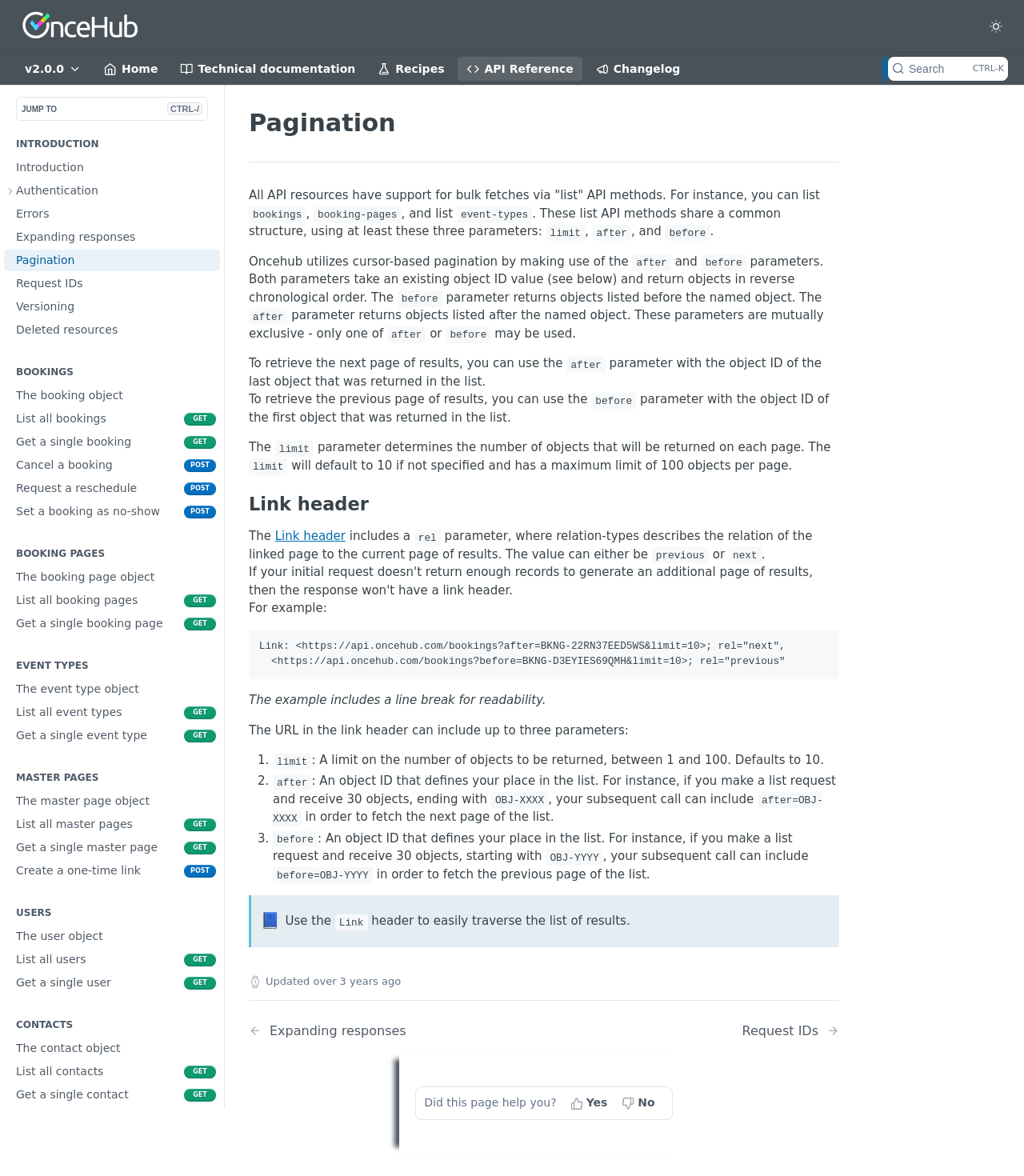Show me the bounding box coordinates of the clickable region to achieve the task as per the instruction: "Jump to Content".

[0.008, 0.007, 0.118, 0.027]